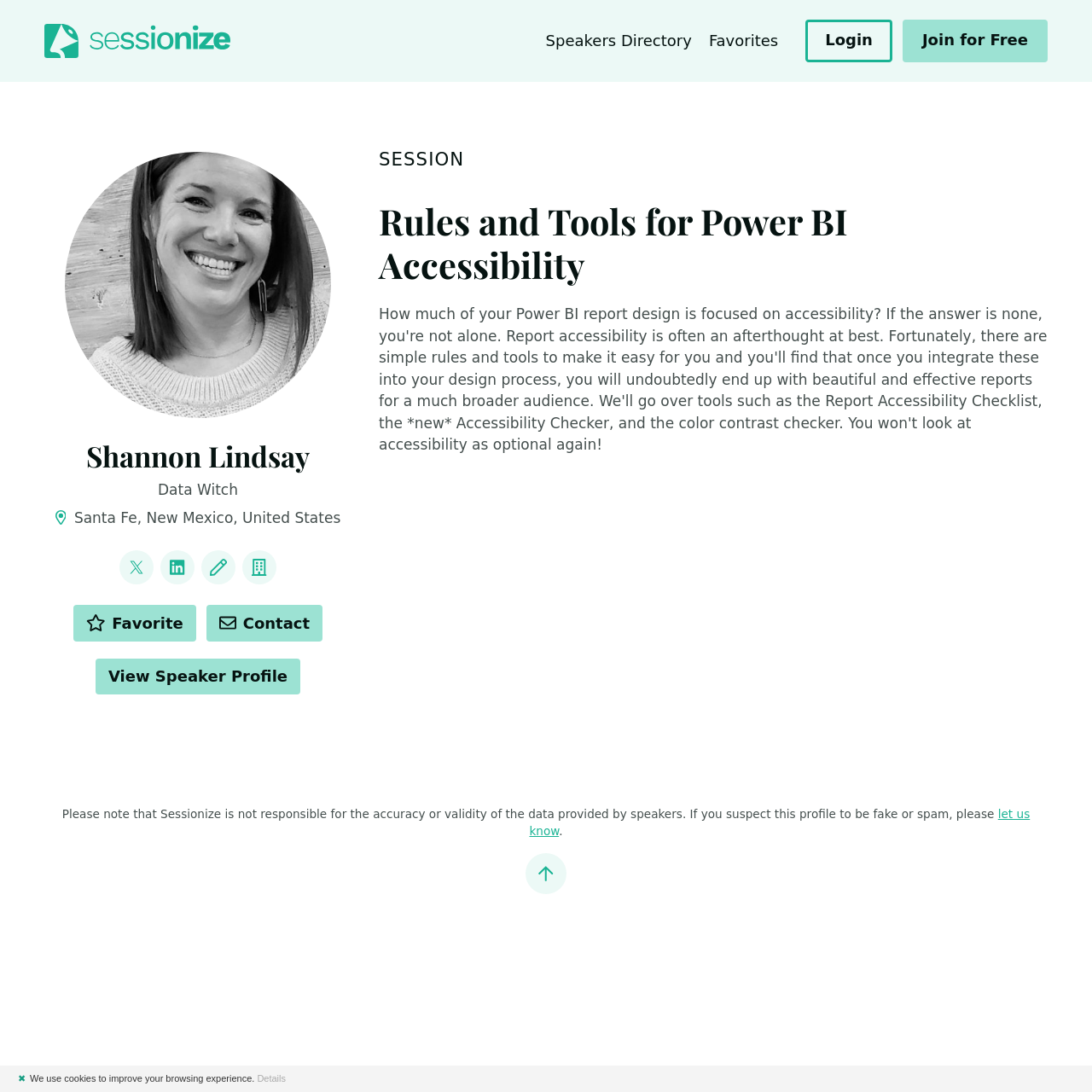Offer an in-depth caption of the entire webpage.

This webpage is a speaker profile page for Shannon Lindsay. At the top left, there are two links, "Jump to navigation" and "Jump to content", followed by a link to "Sessionize" with its logo. On the top right, there are four links: "Speakers Directory", "Favorites", "Login", and "Join for Free".

Below the top navigation, there is a heading "SESSION" followed by a heading "Rules and Tools for Power BI Accessibility". To the left of these headings, there is a figure with an image. 

On the left side of the page, there is a profile section with a heading "Shannon Lindsay" followed by a text "Data Witch" and a small image. Below this, there is a text "Santa Fe, New Mexico, United States". 

Under the profile section, there is a heading "LINKS" with four links: "@shan_gsd" with a Twitter logo, "LinkedIn" with a LinkedIn logo, "Blog", and "Company" with a company logo.

Next, there is a heading "ACTIONS" with two buttons: "Favorite" with a heart icon and "Contact" with an envelope icon. There is also a link "View Speaker Profile".

At the bottom of the page, there is a disclaimer text stating that Sessionize is not responsible for the accuracy or validity of the data provided by speakers, with a link to report any suspicious profiles. There is also a link "Jump to top" with an arrow icon. 

Finally, at the very bottom of the page, there is a cookie policy notification with a link to "Details".